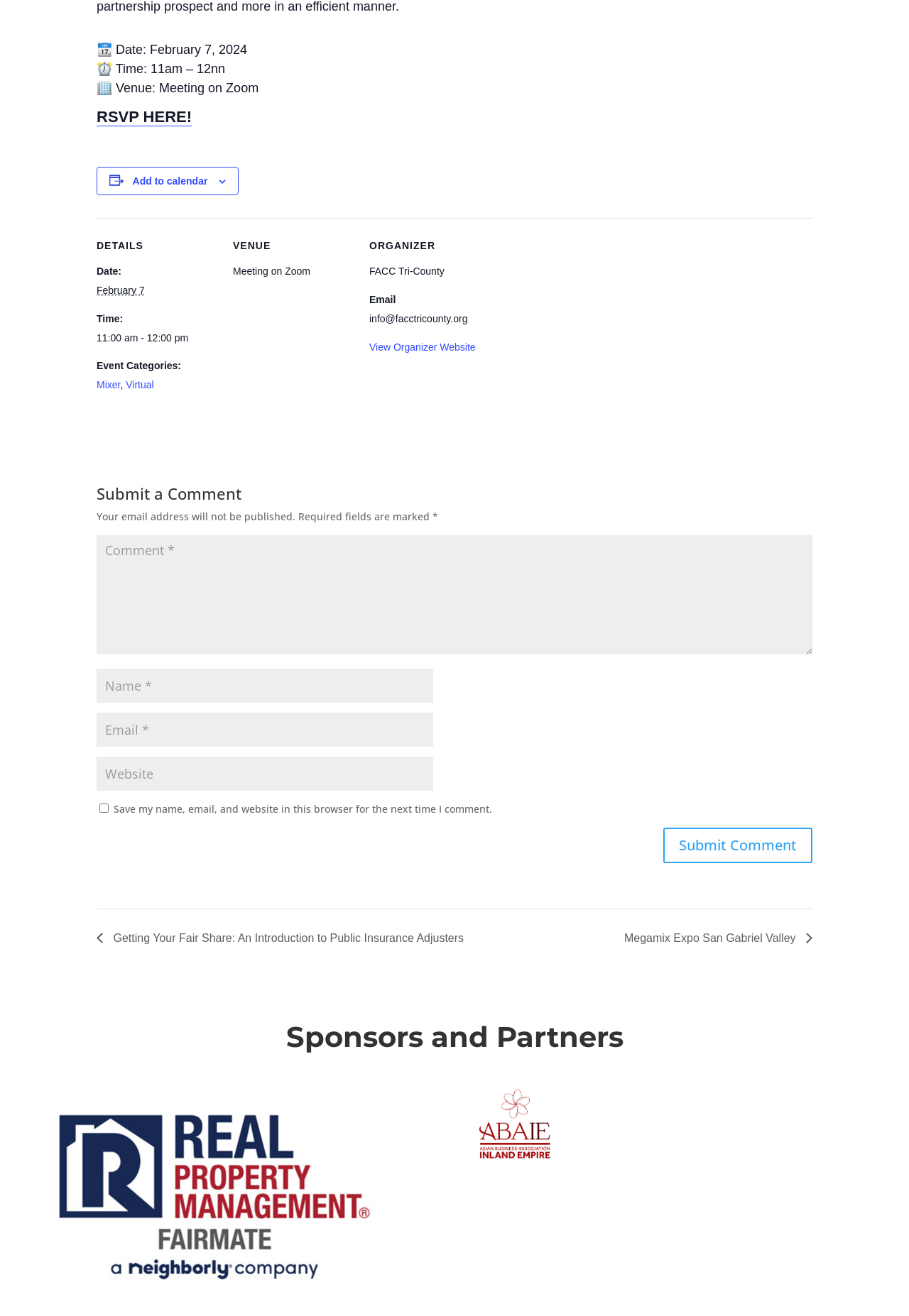For the element described, predict the bounding box coordinates as (top-left x, top-left y, bottom-right x, bottom-right y). All values should be between 0 and 1. Element description: Virtual

[0.138, 0.288, 0.169, 0.297]